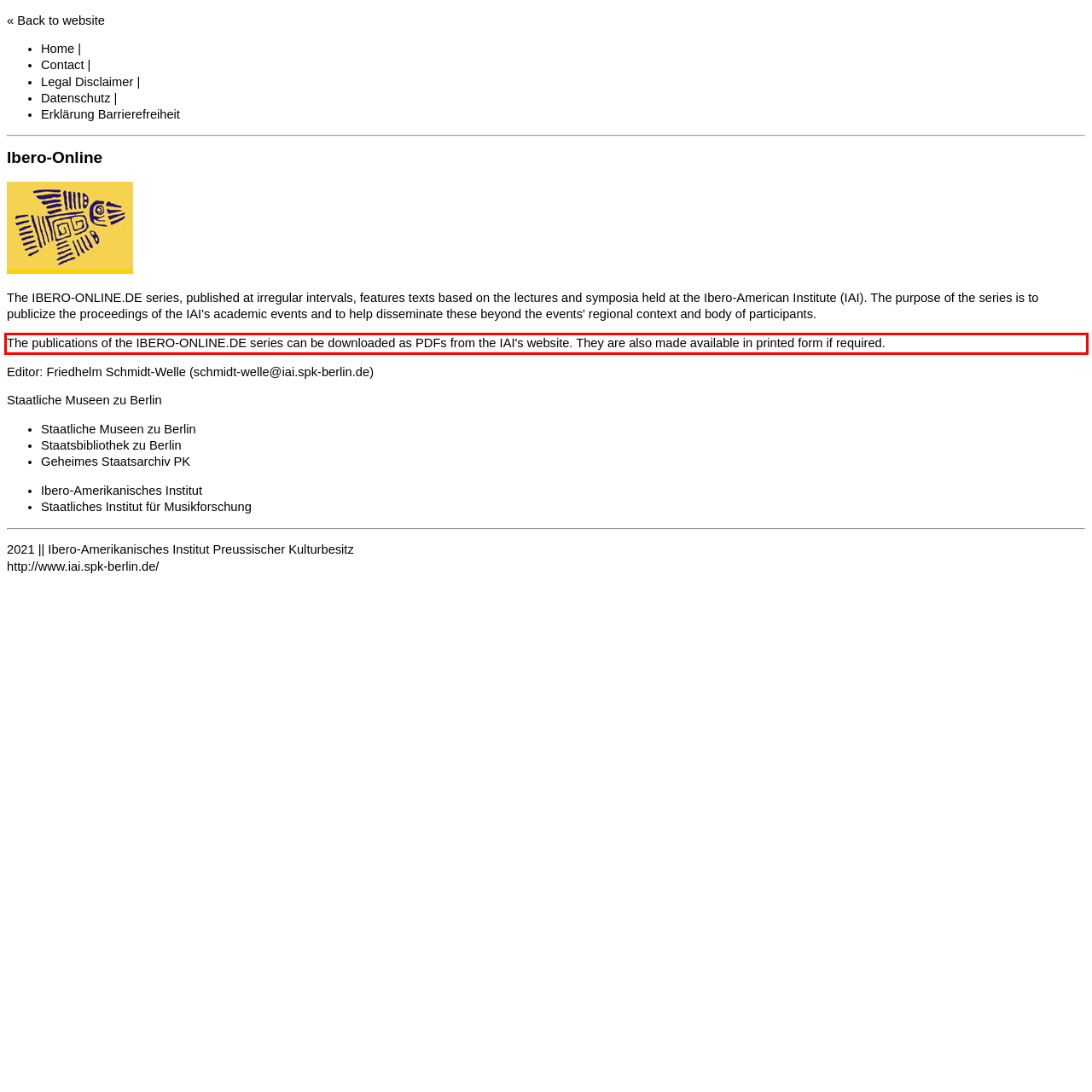Review the screenshot of the webpage and recognize the text inside the red rectangle bounding box. Provide the extracted text content.

The publications of the IBERO-ONLINE.DE series can be downloaded as PDFs from the IAI's website. They are also made available in printed form if required.